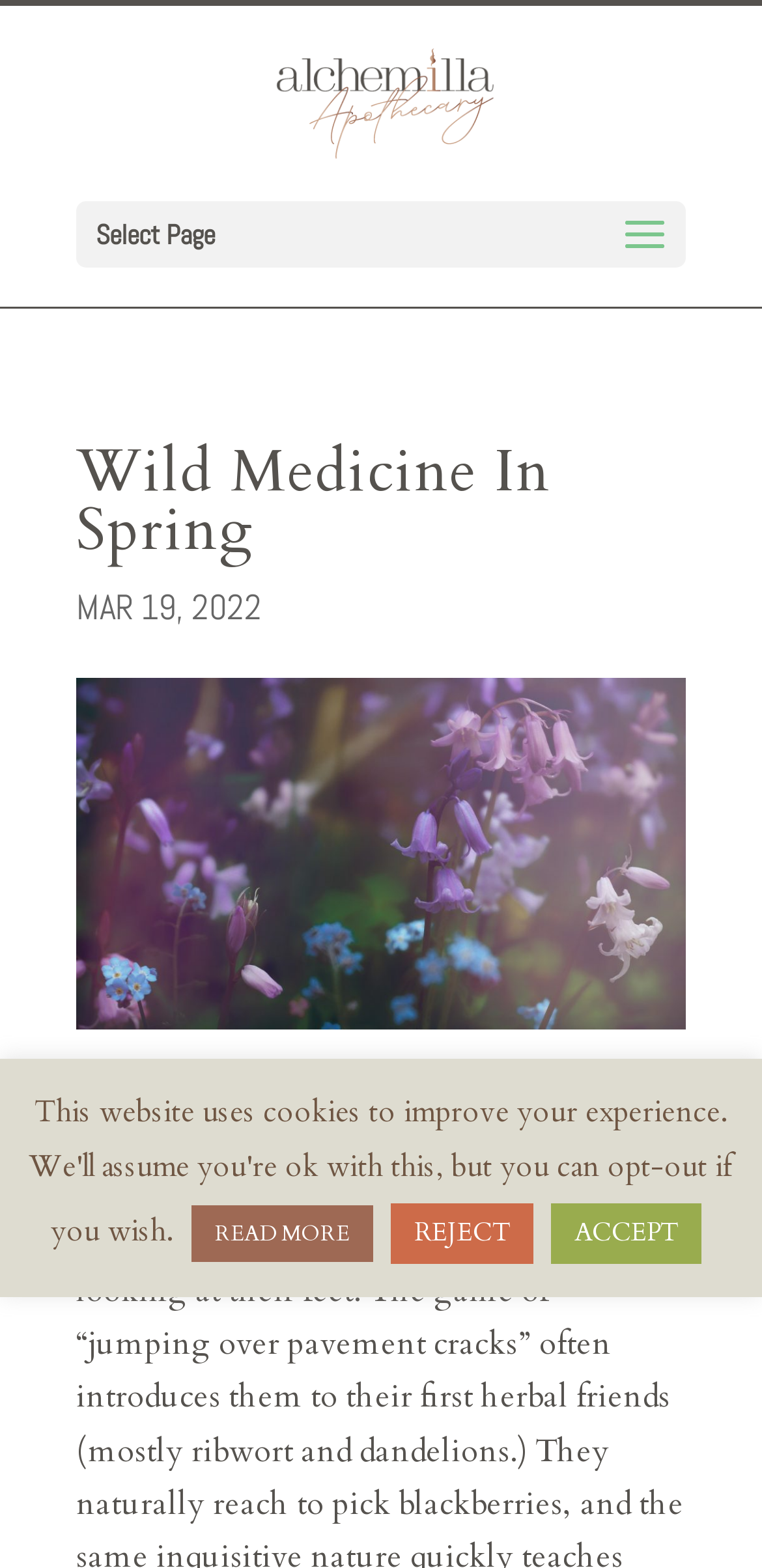Provide the bounding box coordinates of the UI element that matches the description: "Aeropak Car Care Products".

None